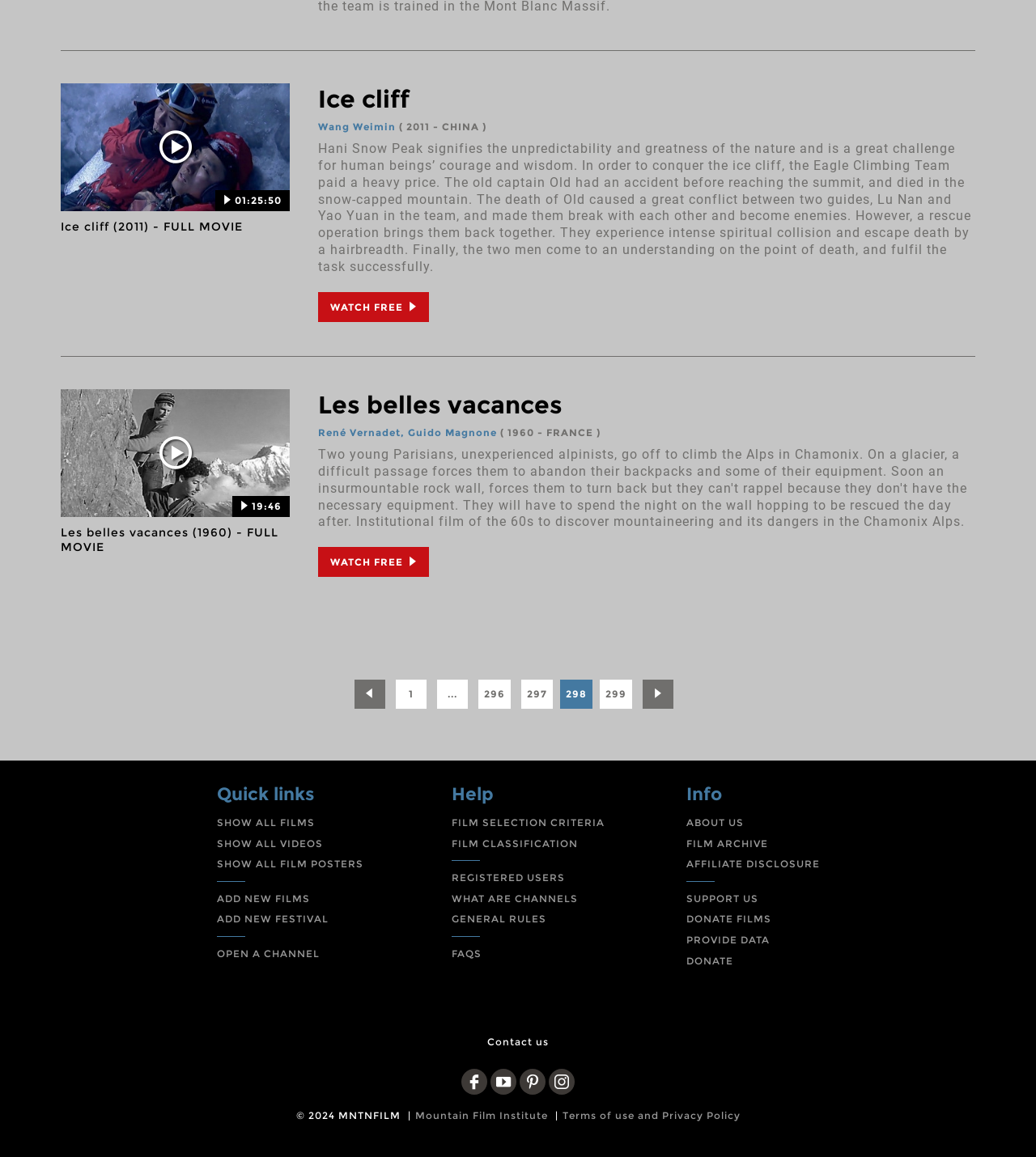How many pagination links are there?
Look at the image and respond with a single word or a short phrase.

7